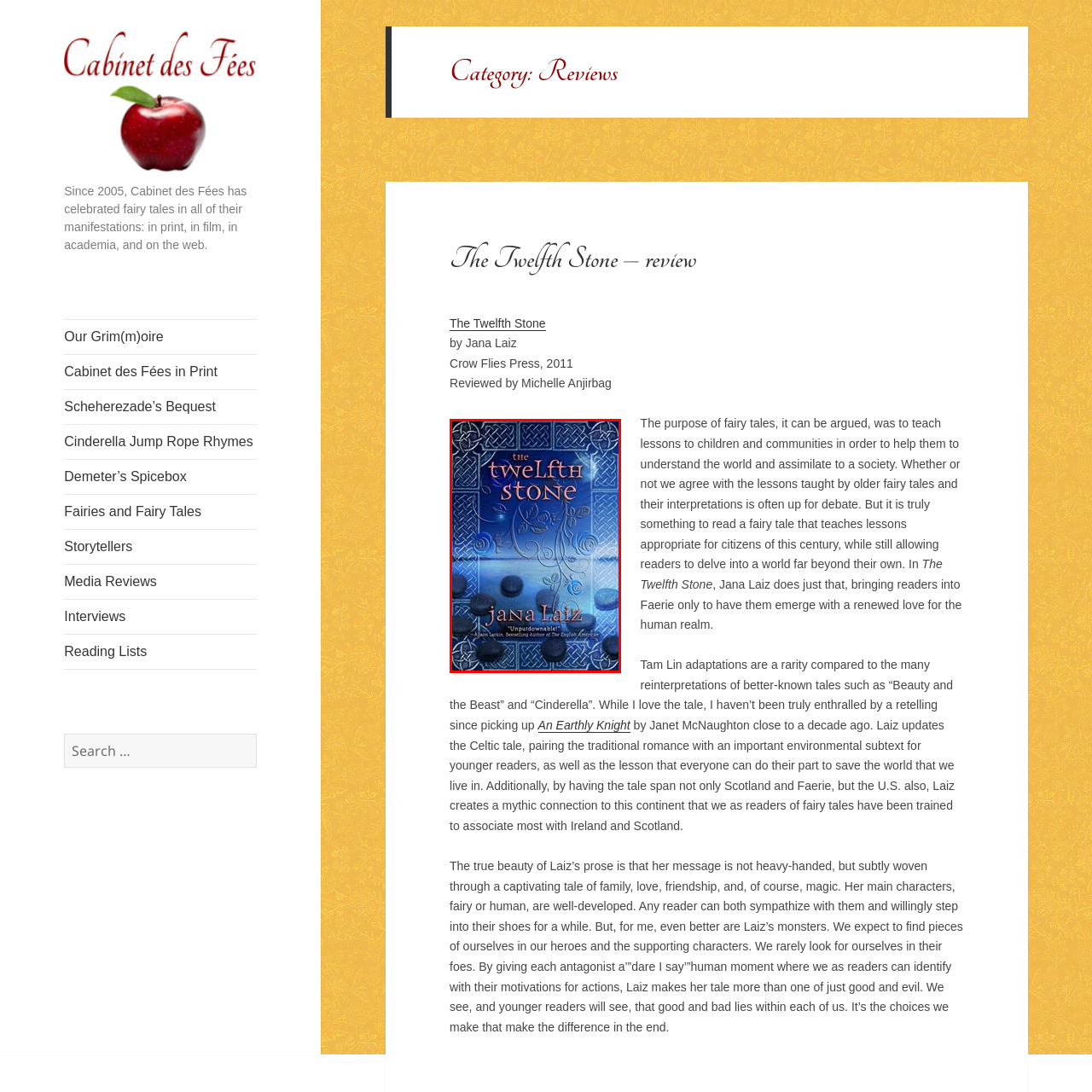What is the author's name?
Examine the image highlighted by the red bounding box and provide a thorough and detailed answer based on your observations.

The author's name is positioned below the title in a simpler style, providing clear attribution to the creator of the book.